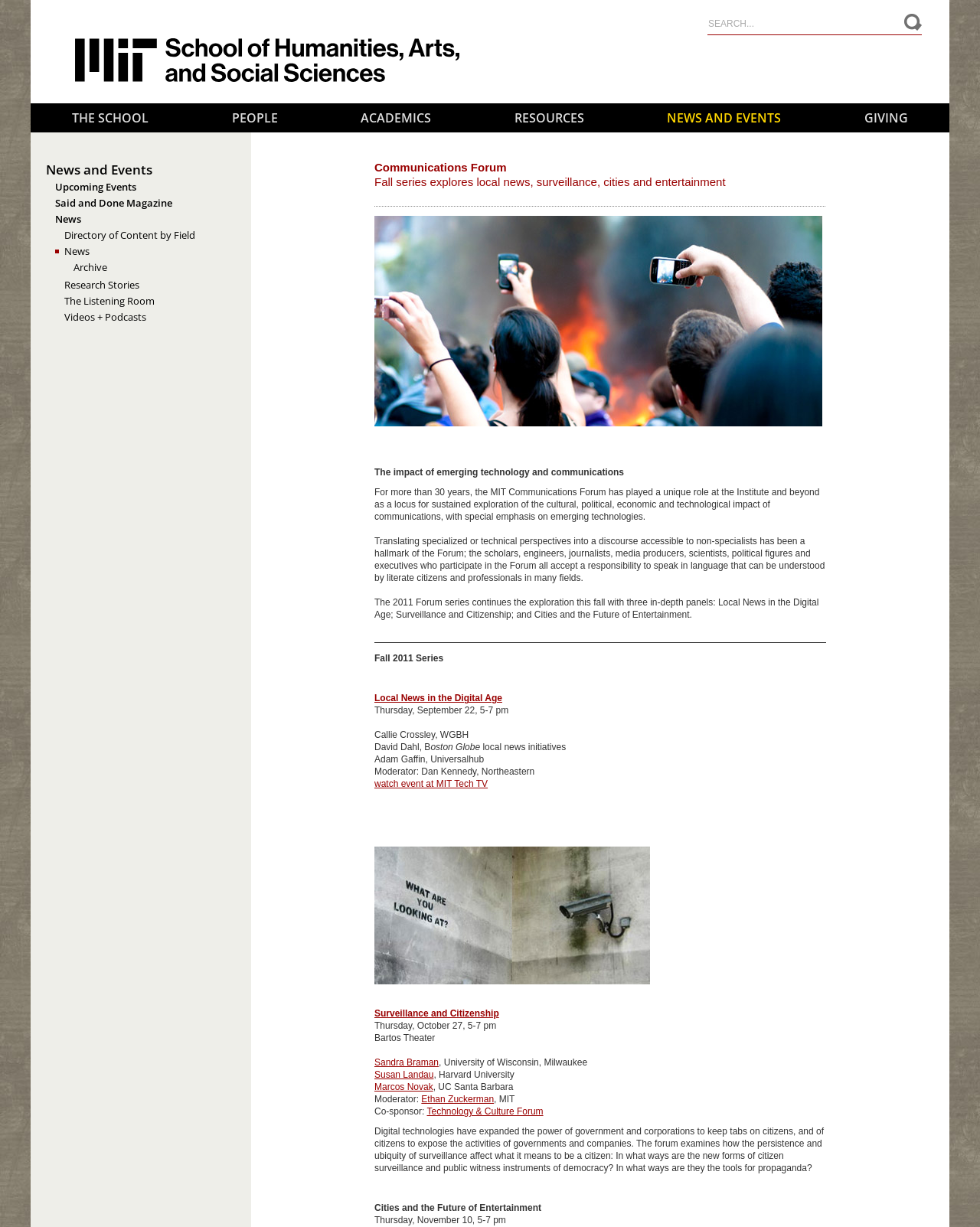From the image, can you give a detailed response to the question below:
What is the name of the school?

I found the answer by looking at the link with the text 'MIT School of Humanities, Arts, and Social Sciences' at the top of the webpage, which is likely the name of the school.